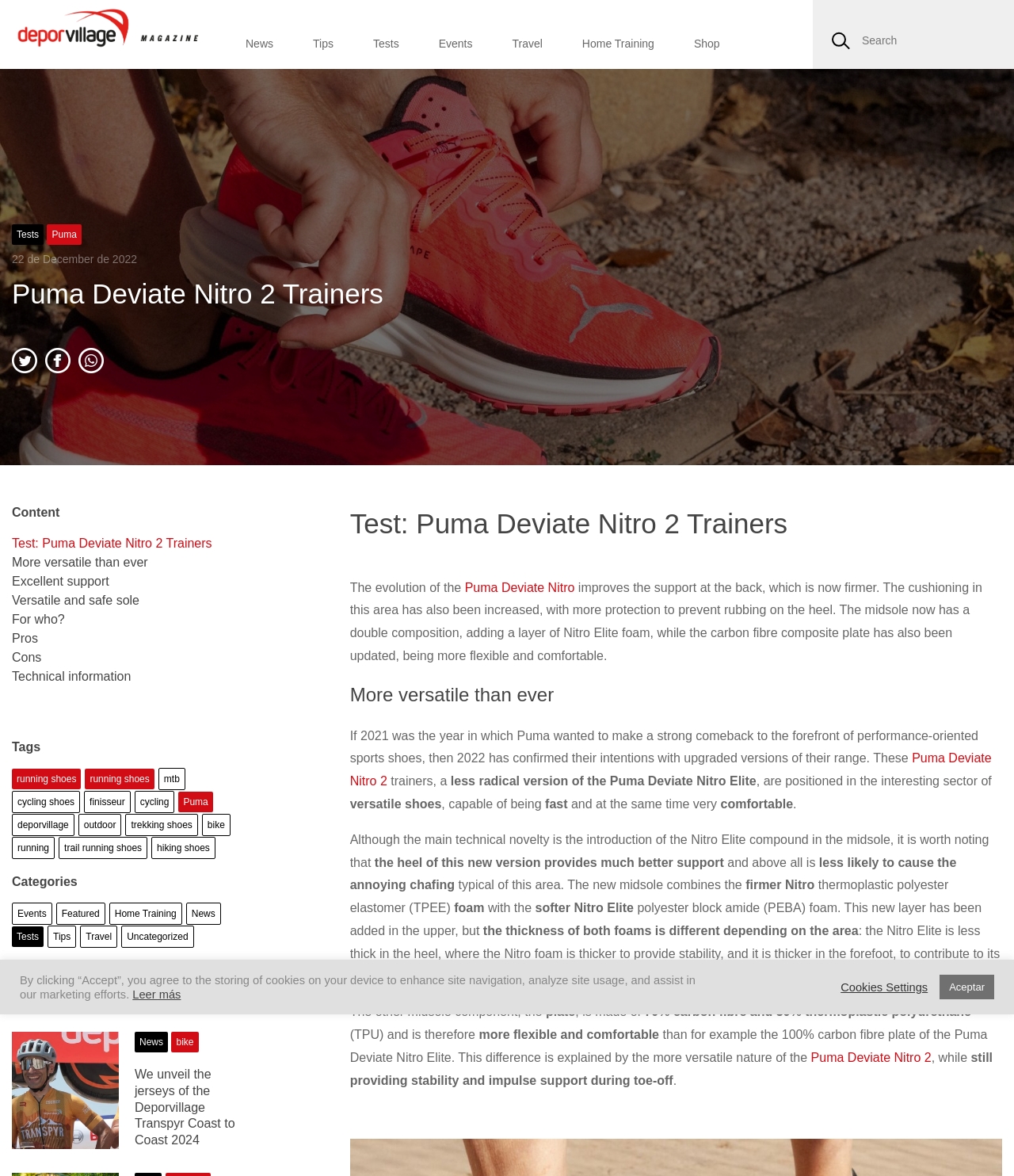Generate a thorough caption that explains the contents of the webpage.

The webpage is about the Puma Deviate Nitro 2 Trainers, a type of running shoe. At the top, there is a logo and a navigation menu with links to different sections of the website, including News, Tips, Tests, Events, Travel, Home Training, and Shop. On the right side, there is a search bar.

Below the navigation menu, there is a heading that reads "Puma Deviate Nitro 2 Trainers" and a brief introduction to the shoe. The introduction mentions that the evolution of the Puma Deviate Nitro improves the support at the back, which is now firmer, and that the cushioning in this area has also been increased.

The main content of the webpage is divided into sections, including "Test: Puma Deviate Nitro 2 Trainers", "More versatile than ever", and "Excellent support". Each section provides detailed information about the shoe, including its features, benefits, and technical specifications.

There are also several links to social media platforms, including Twitter, Facebook, and WhatsApp, allowing users to share the content on their social media profiles.

On the left side, there is a sidebar with links to related content, including "Content", "Test: Puma Deviate Nitro 2 Trainers", "More versatile than ever", "Excellent support", "Versatile and safe sole", "For who?", "Pros", "Cons", and "Technical information". There are also tags related to running shoes, mtb, cycling shoes, and finisseur.

Overall, the webpage provides a detailed review and technical information about the Puma Deviate Nitro 2 Trainers, making it a useful resource for anyone interested in running shoes.